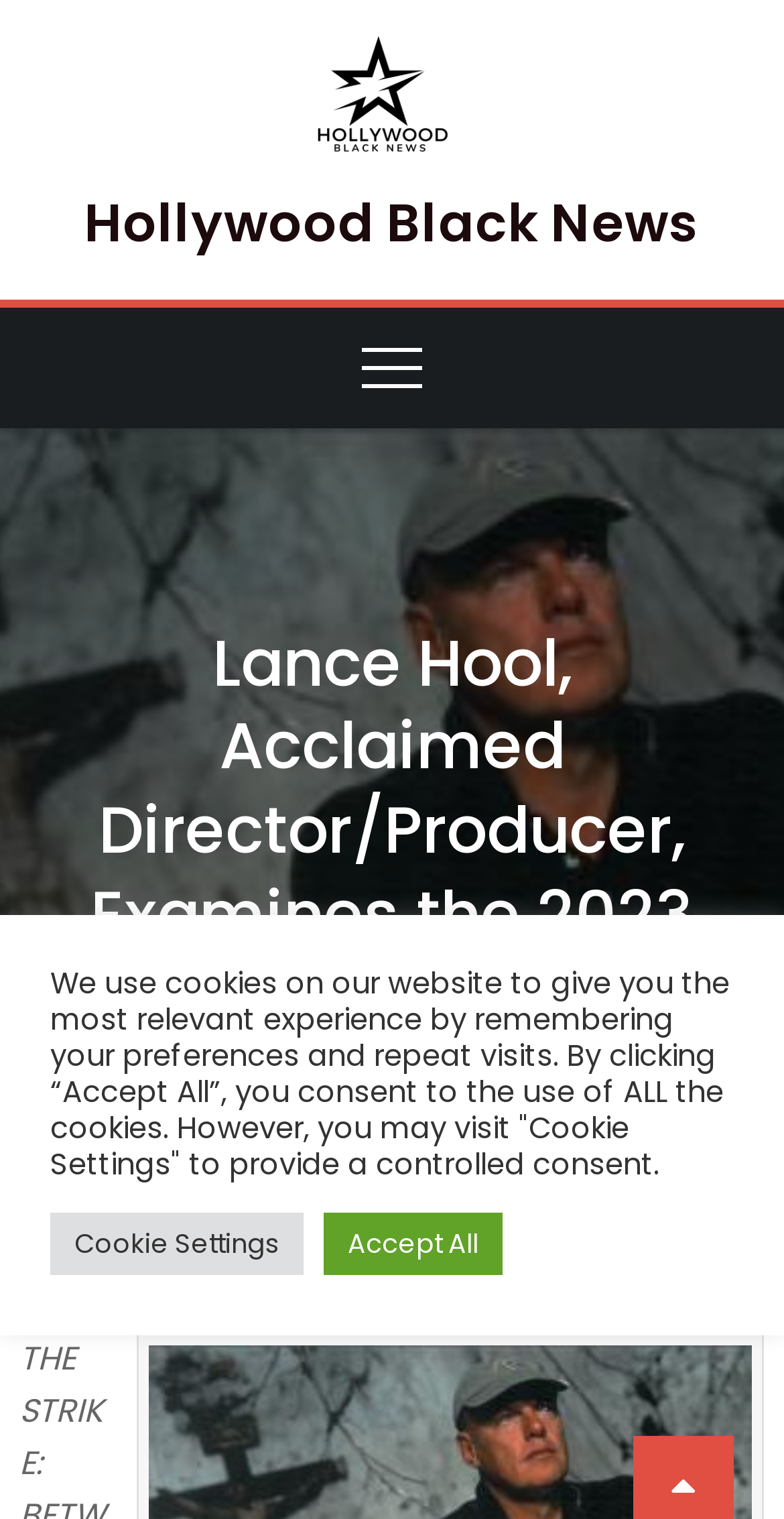Create a full and detailed caption for the entire webpage.

The webpage is about Lance Hool, an acclaimed director and producer, examining the 2023 Hollywood strikes. At the top left of the page, there is a logo of "Hollywood Black News" which is also a link, accompanied by an image of the same name. Below the logo, there is a heading that reads "Hollywood Black News". 

On the top right of the page, there is a primary menu navigation bar. Within this navigation bar, there is a button without a label. 

The main content of the page is headed by a title "Lance Hool, Acclaimed Director/Producer, Examines the 2023 Hollywood Strikes", which is positioned near the top center of the page. 

At the bottom of the page, there is a notice about the use of cookies on the website. This notice is a block of text that informs users about the website's cookie policy. Below this notice, there are two buttons: "Cookie Settings" and "Accept All", which allow users to manage their cookie preferences. The "Cookie Settings" button is located on the left, while the "Accept All" button is on the right.